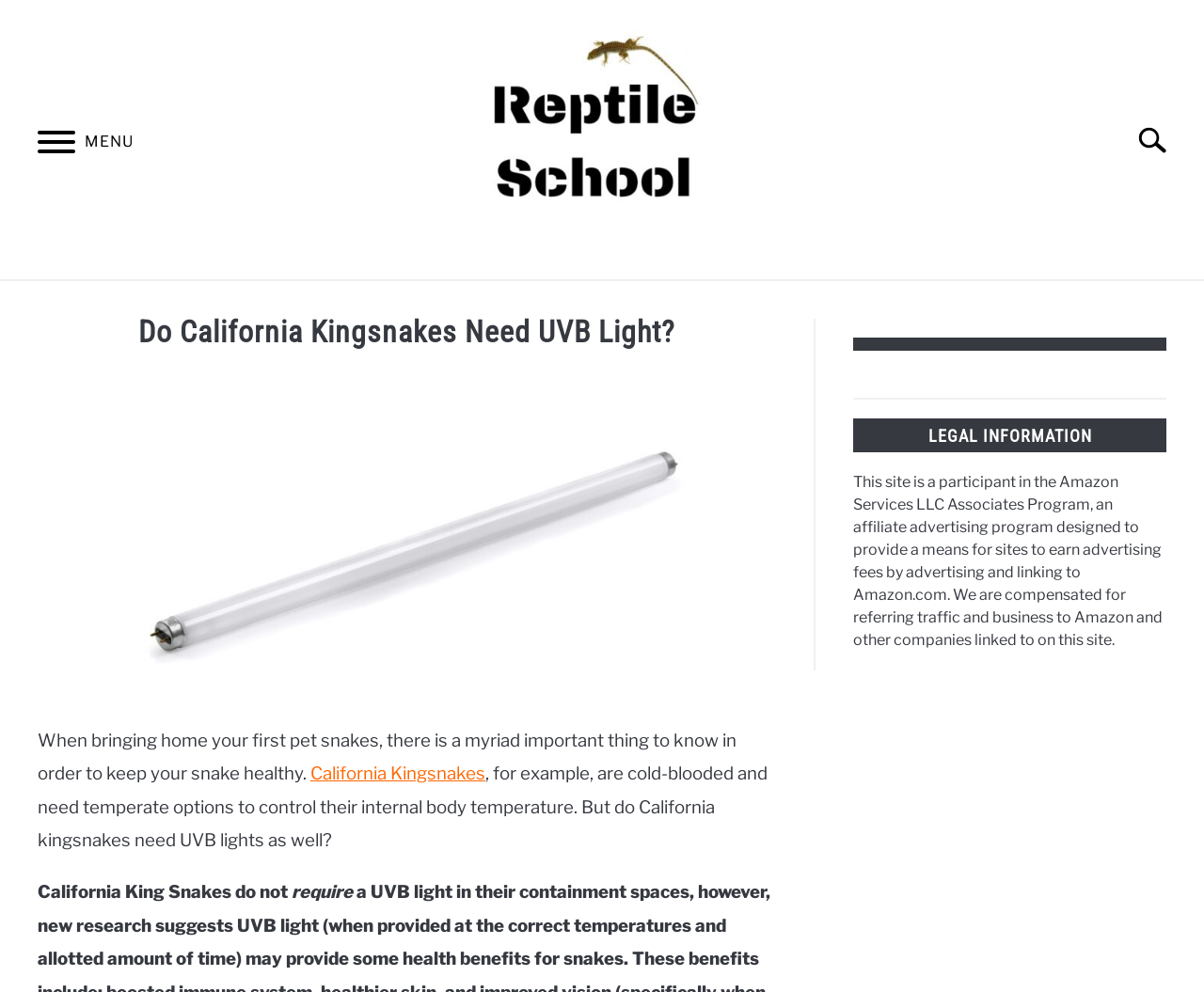Provide the bounding box coordinates for the specified HTML element described in this description: "Privacy Policy". The coordinates should be four float numbers ranging from 0 to 1, in the format [left, top, right, bottom].

None